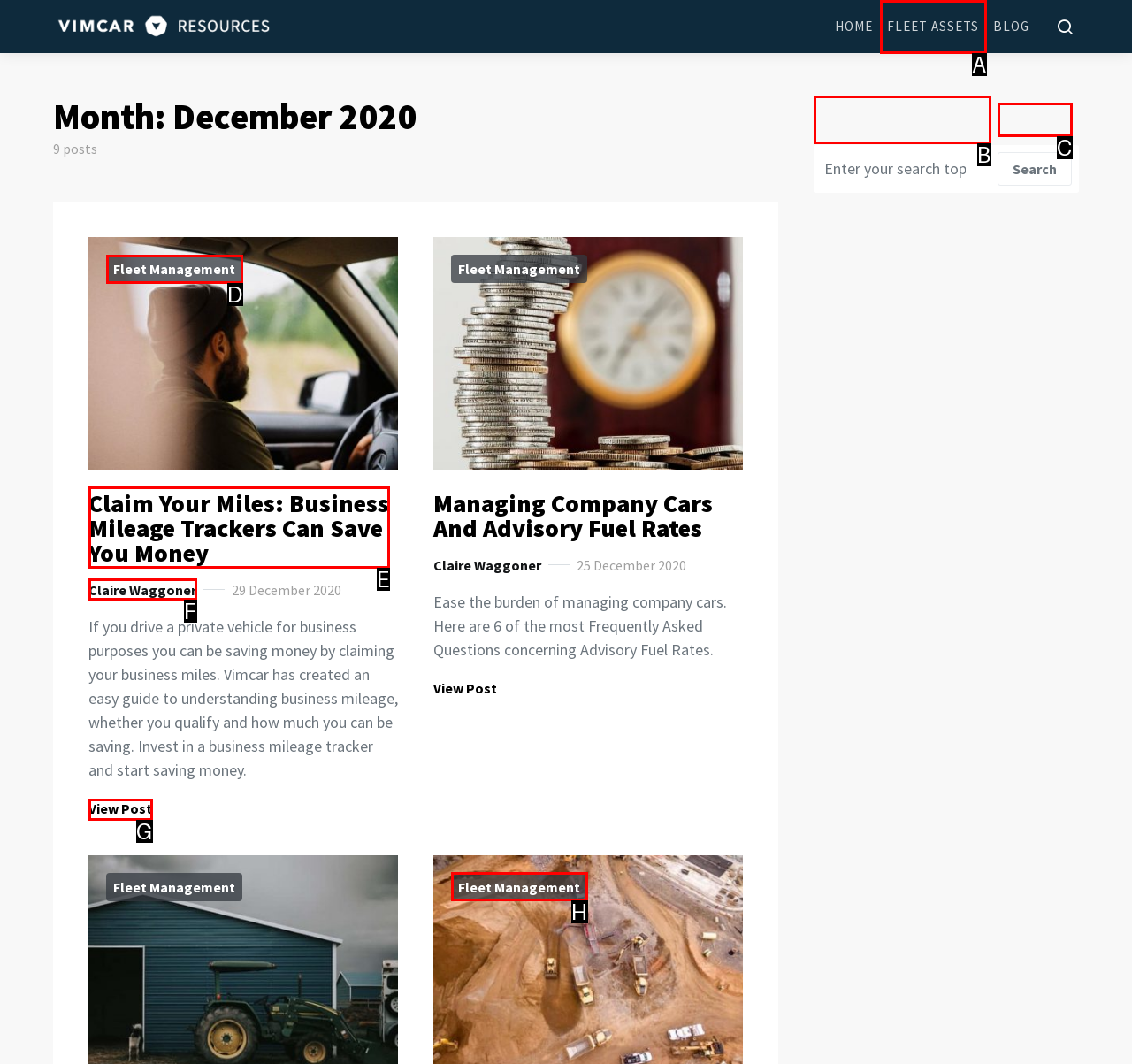Select the HTML element that corresponds to the description: Search. Answer with the letter of the matching option directly from the choices given.

C